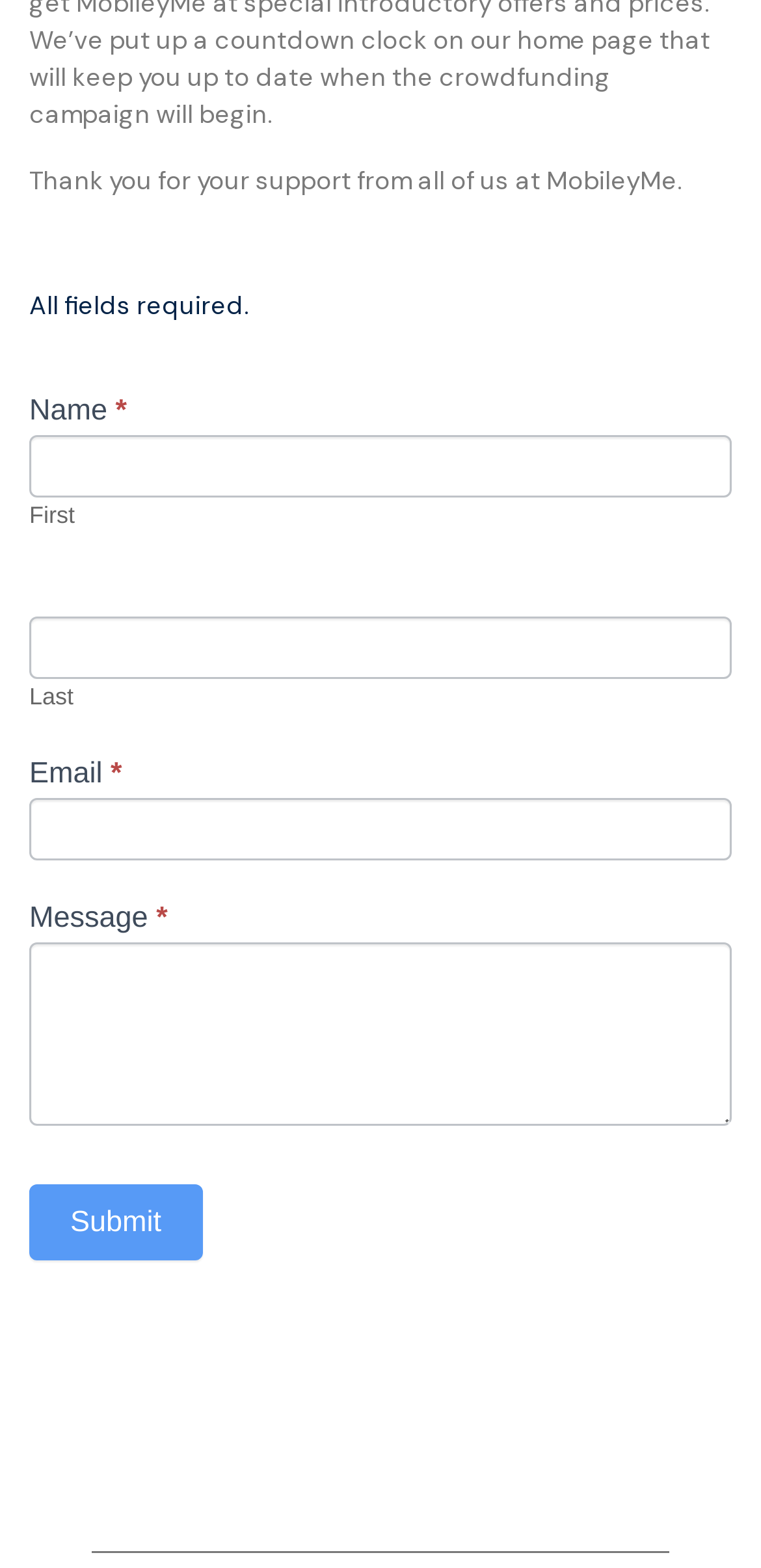What is the text above the contact form?
Please give a detailed and thorough answer to the question, covering all relevant points.

At the top of the webpage, there is a static text element that reads 'Thank you for your support from all of us at MobileyMe.' which appears to be a message of appreciation from the team.